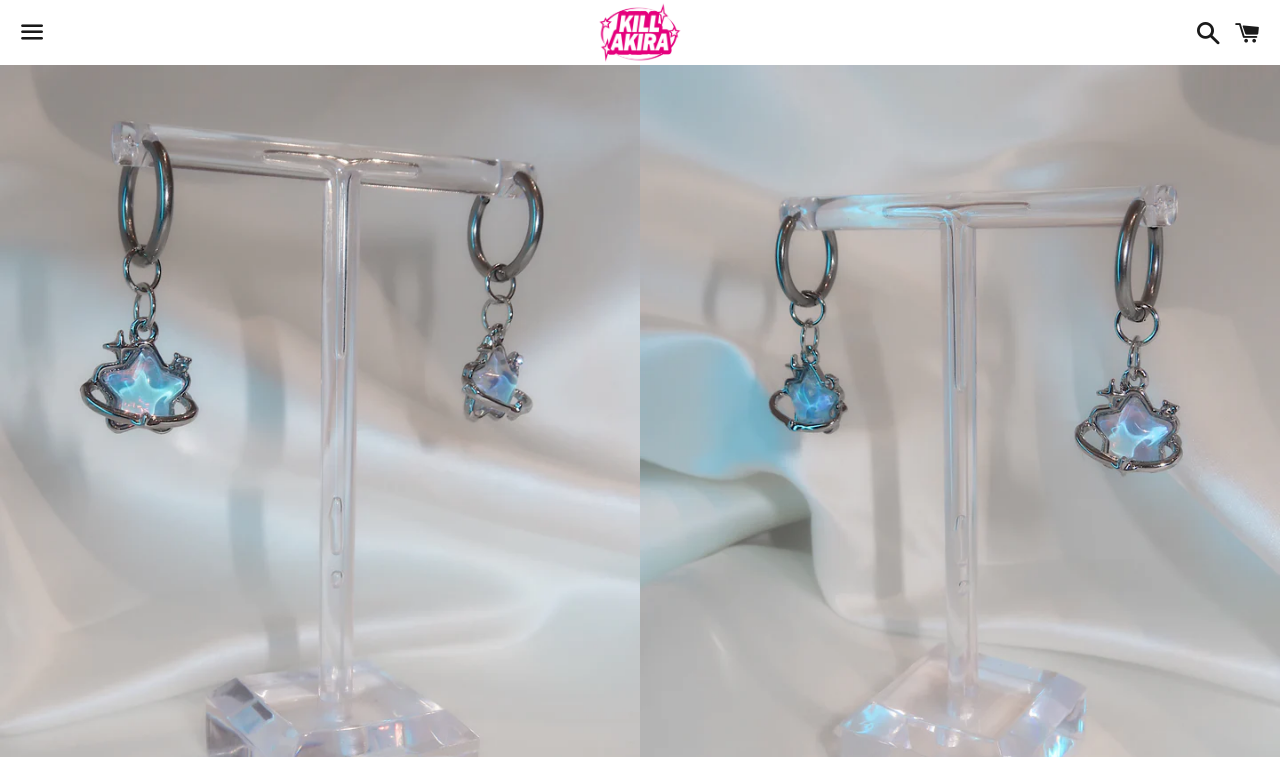Locate the bounding box of the user interface element based on this description: "Search".

[0.927, 0.003, 0.954, 0.083]